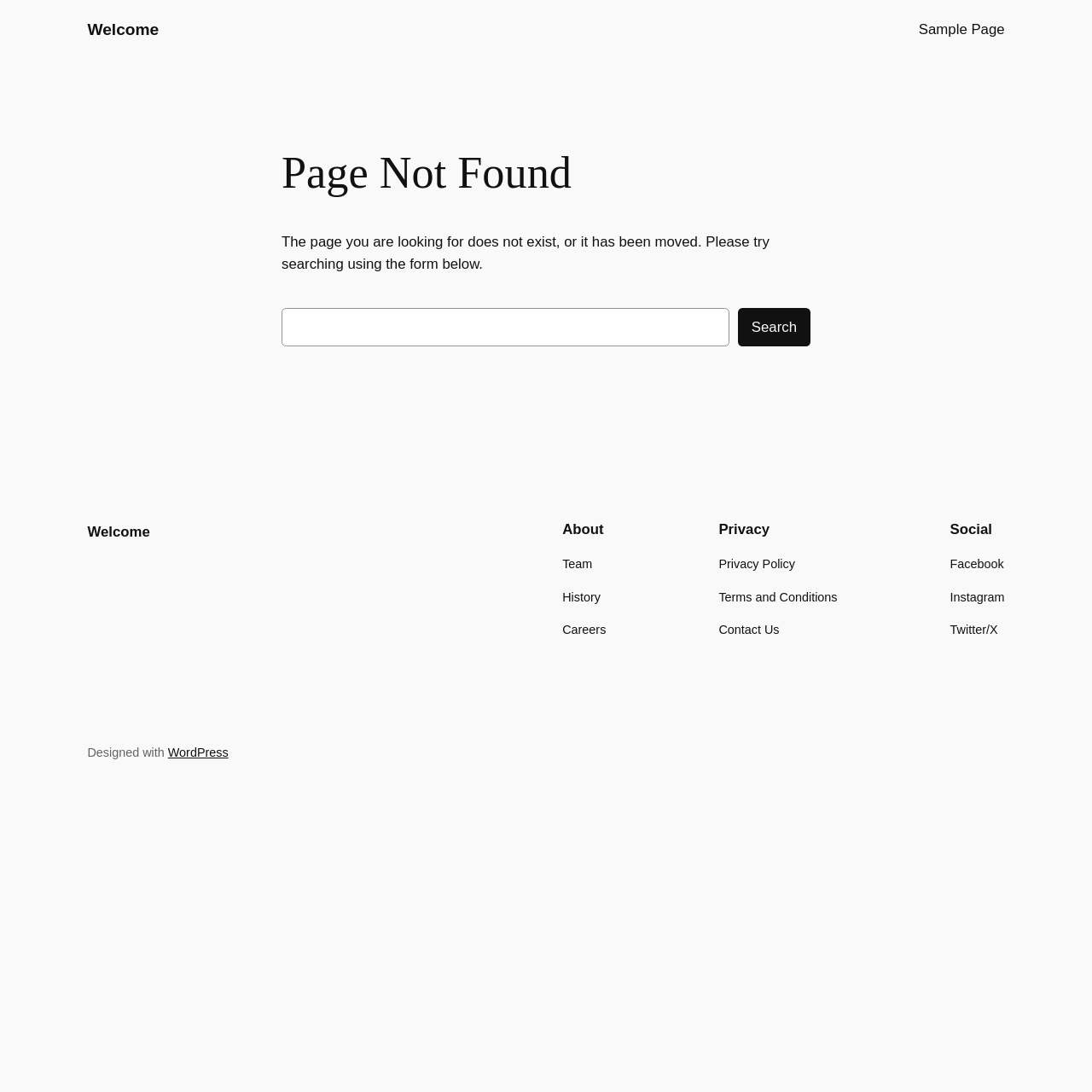Pinpoint the bounding box coordinates of the clickable element needed to complete the instruction: "Check About section". The coordinates should be provided as four float numbers between 0 and 1: [left, top, right, bottom].

[0.515, 0.477, 0.555, 0.493]